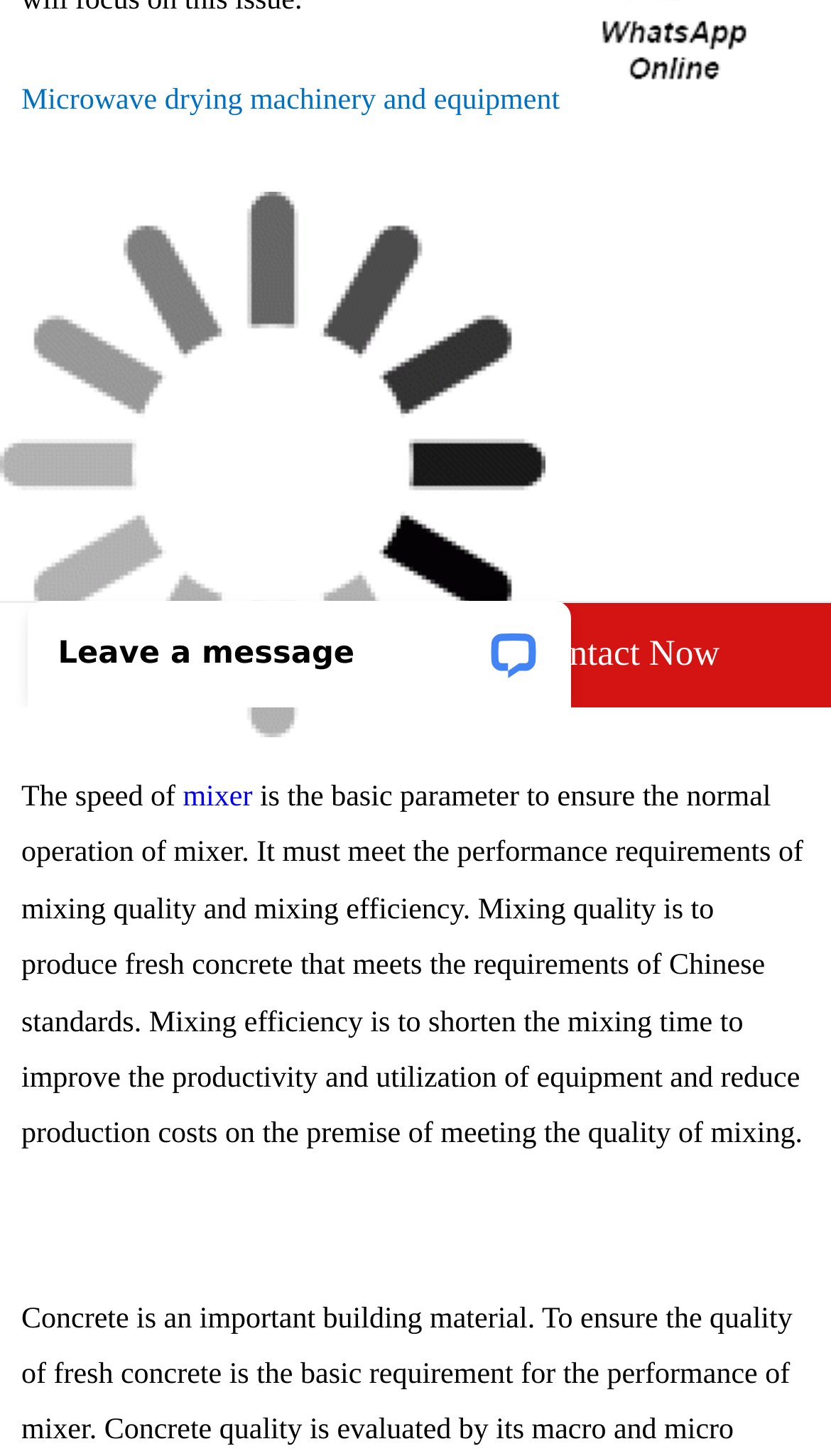For the given element description Skype, determine the bounding box coordinates of the UI element. The coordinates should follow the format (top-left x, top-left y, bottom-right x, bottom-right y) and be within the range of 0 to 1.

[0.0, 0.415, 0.5, 0.486]